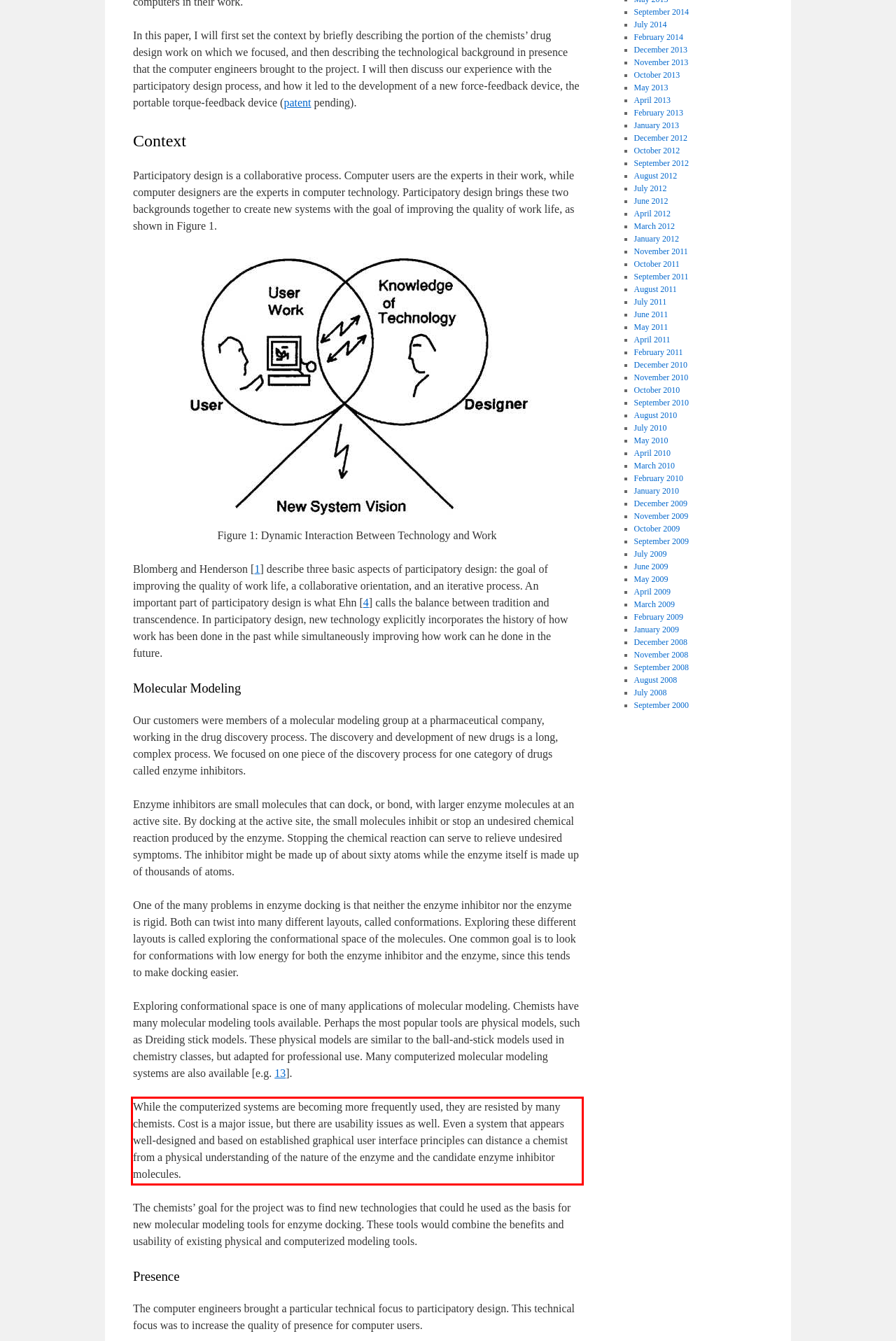Please look at the webpage screenshot and extract the text enclosed by the red bounding box.

While the computerized systems are becoming more frequently used, they are resisted by many chemists. Cost is a major issue, but there are usability issues as well. Even a system that appears well-designed and based on established graphical user interface principles can distance a chemist from a physical understanding of the nature of the enzyme and the candidate enzyme inhibitor molecules.